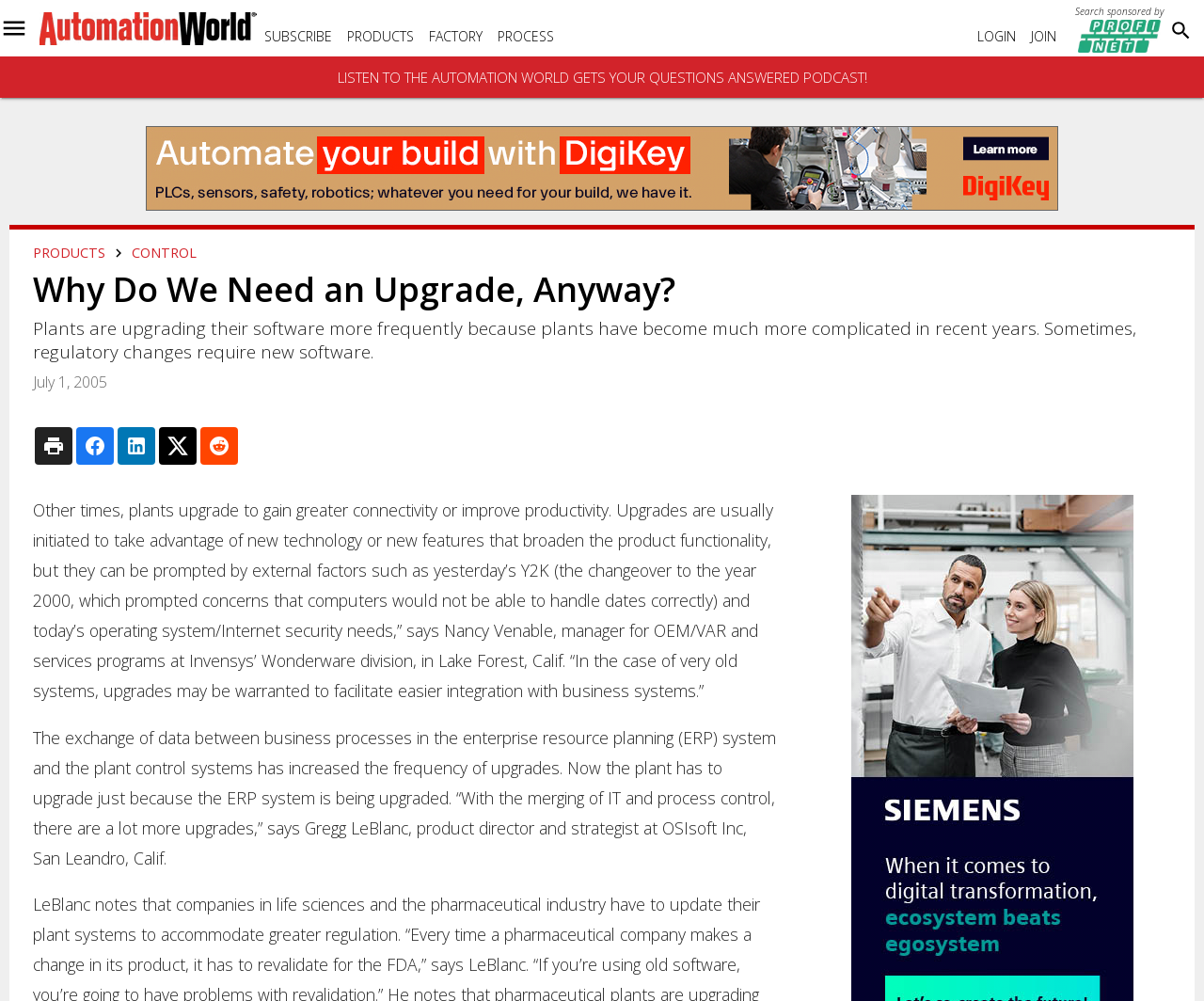Provide a thorough description of this webpage.

This webpage is about Automation World, a platform that provides information and resources on automation and process control. At the top left corner, there is a logo of Automation World, accompanied by a link to the website. Next to it, there are several links to different sections of the website, including SUBSCRIBE, PRODUCTS, FACTORY, PROCESS, and LOGIN.

On the top right corner, there is a search bar sponsored by a logo, which is an image. Below the search bar, there is a link to listen to a podcast. On the left side of the page, there is a menu with various sections, including Products, Factory, Process, Resources, and About. Each section has multiple links to different pages or articles.

The main content of the page is an article titled "Why Do We Need an Upgrade, Anyway?" The article discusses the reasons why plants need to upgrade their software, including regulatory changes, gaining greater connectivity, and improving productivity. The article cites quotes from industry experts, including Nancy Venable and Gregg LeBlanc, who discuss the importance of upgrades in the context of enterprise resource planning (ERP) systems and process control.

There is an advertisement iframe on the right side of the page, taking up a significant amount of space. At the bottom of the page, there are links to social media platforms, including LinkedIn and YouTube.